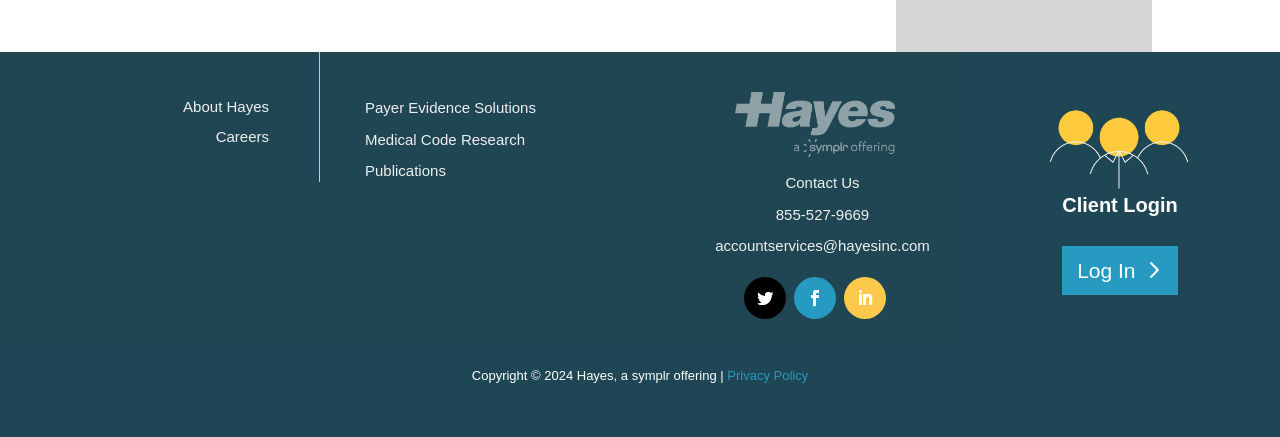Pinpoint the bounding box coordinates of the clickable area needed to execute the instruction: "View Payer Evidence Solutions". The coordinates should be specified as four float numbers between 0 and 1, i.e., [left, top, right, bottom].

[0.285, 0.227, 0.419, 0.266]